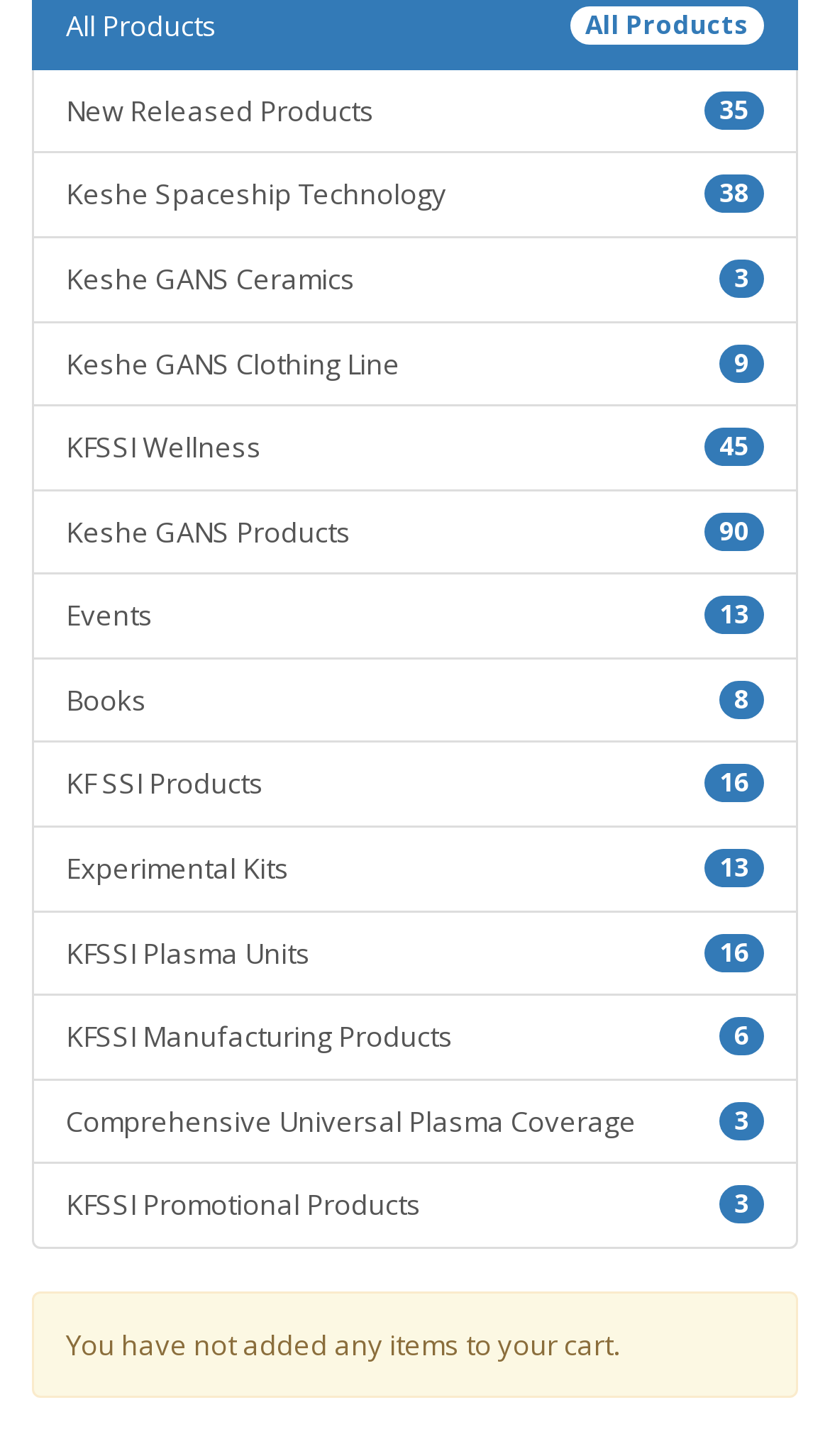Determine the bounding box for the HTML element described here: "Books8". The coordinates should be given as [left, top, right, bottom] with each number being a float between 0 and 1.

[0.038, 0.451, 0.962, 0.511]